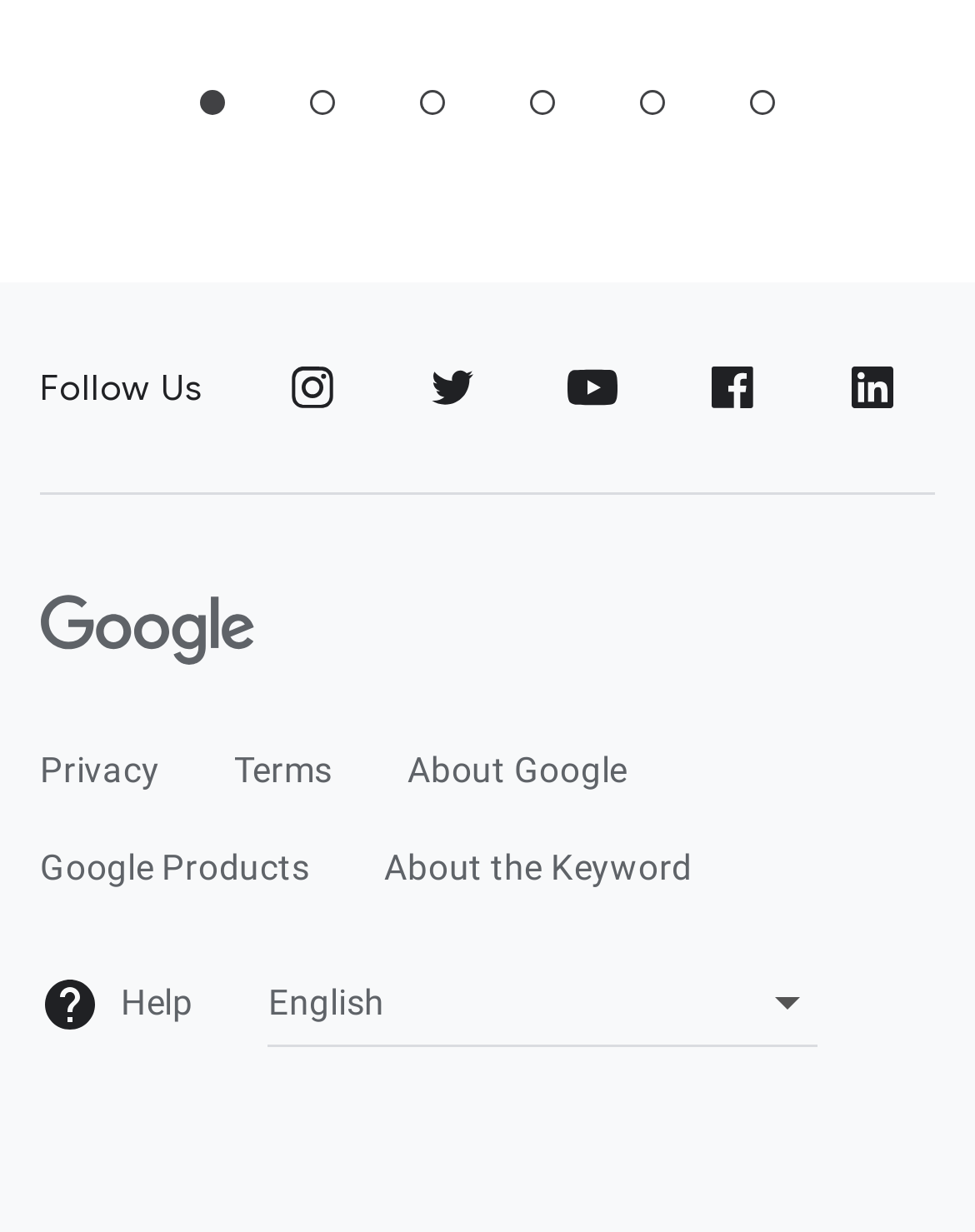Kindly respond to the following question with a single word or a brief phrase: 
What type of links are listed below 'Follow Us'?

Google services and policies